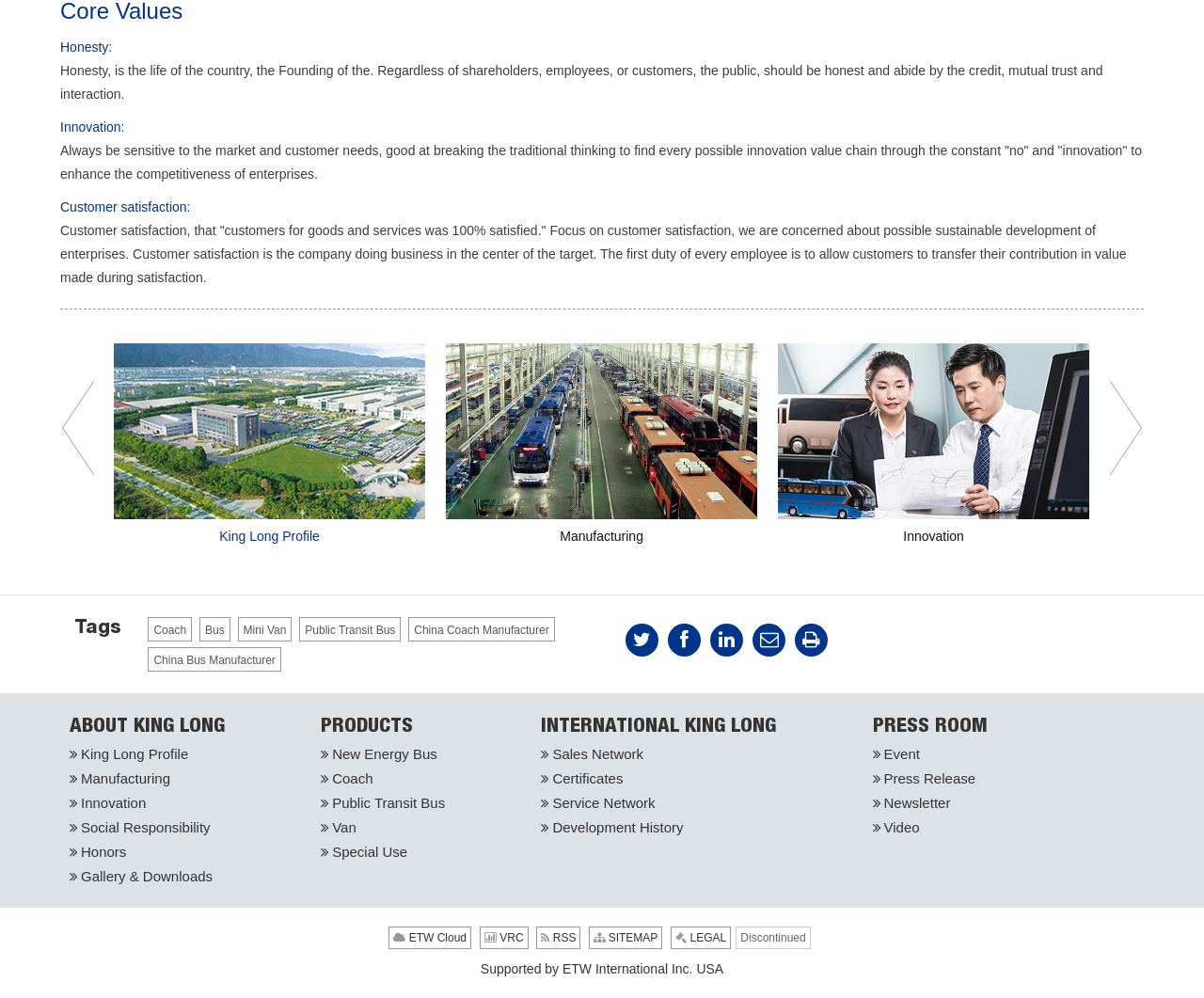Reply to the question with a brief word or phrase: What is the company's core value?

Honesty